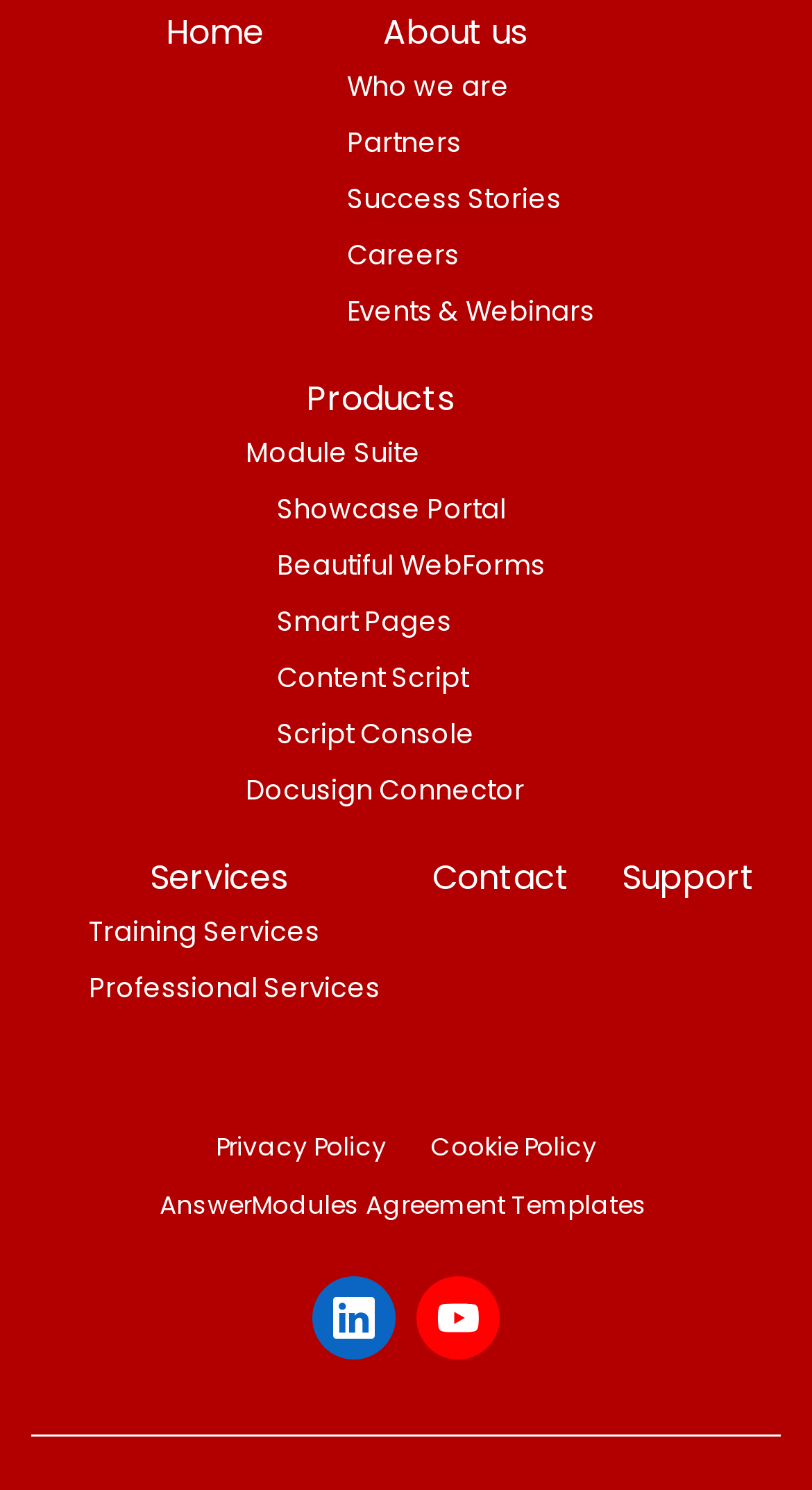Please determine the bounding box coordinates of the element's region to click in order to carry out the following instruction: "visit LinkedIn page". The coordinates should be four float numbers between 0 and 1, i.e., [left, top, right, bottom].

[0.385, 0.857, 0.487, 0.913]